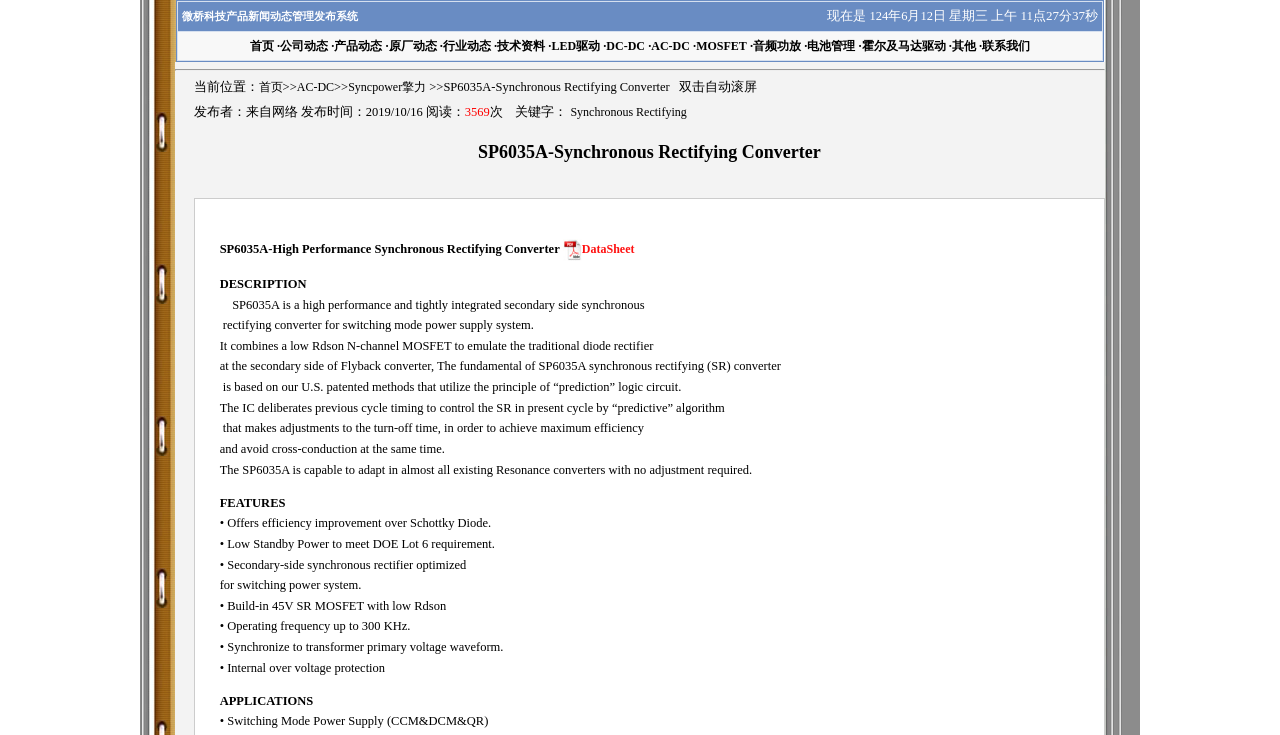Please identify the bounding box coordinates of the element that needs to be clicked to perform the following instruction: "Visit Facebook page".

None